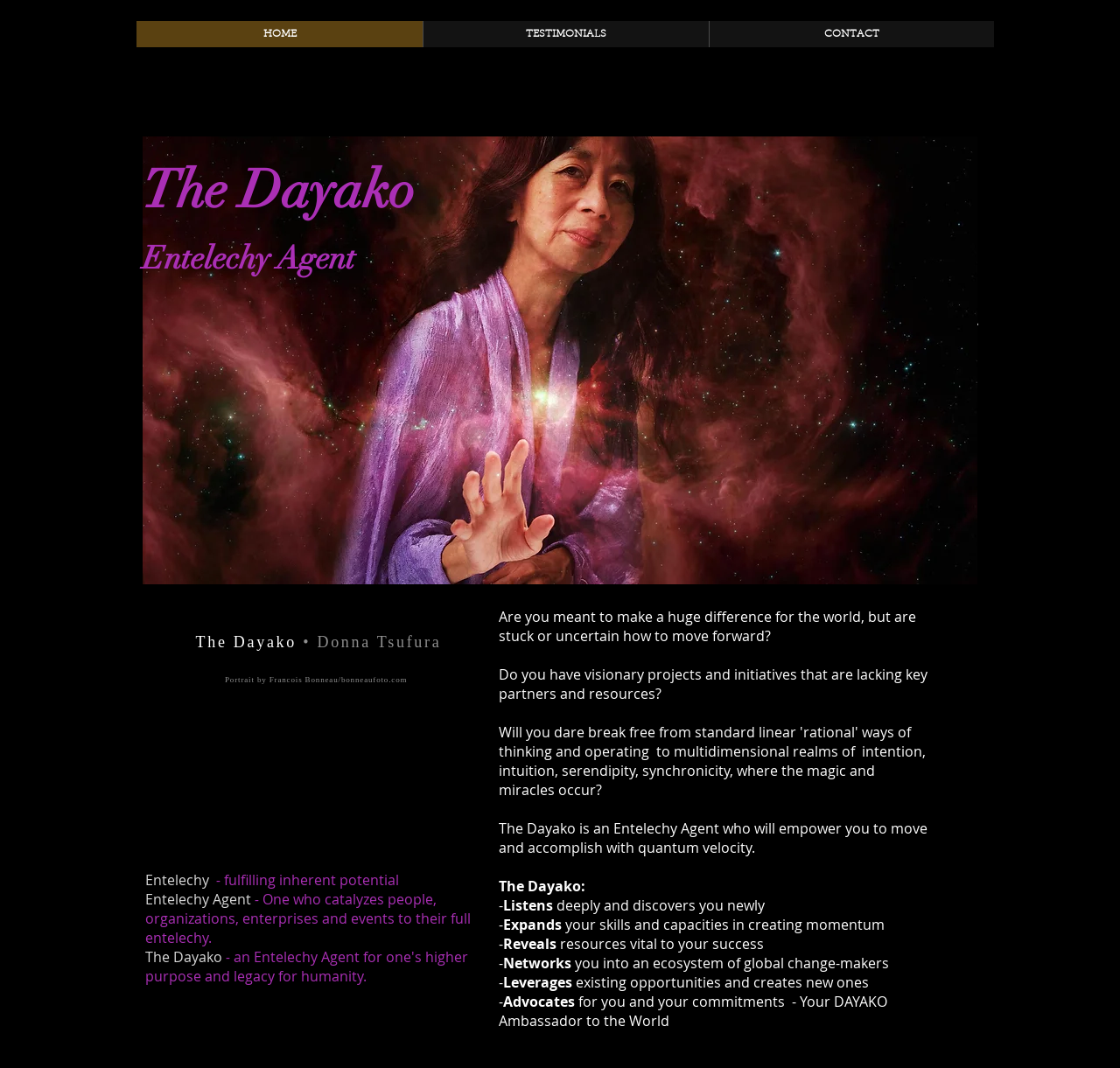Respond to the question below with a single word or phrase: Who took the portrait of Donna Tsufura?

Francois Bonneau